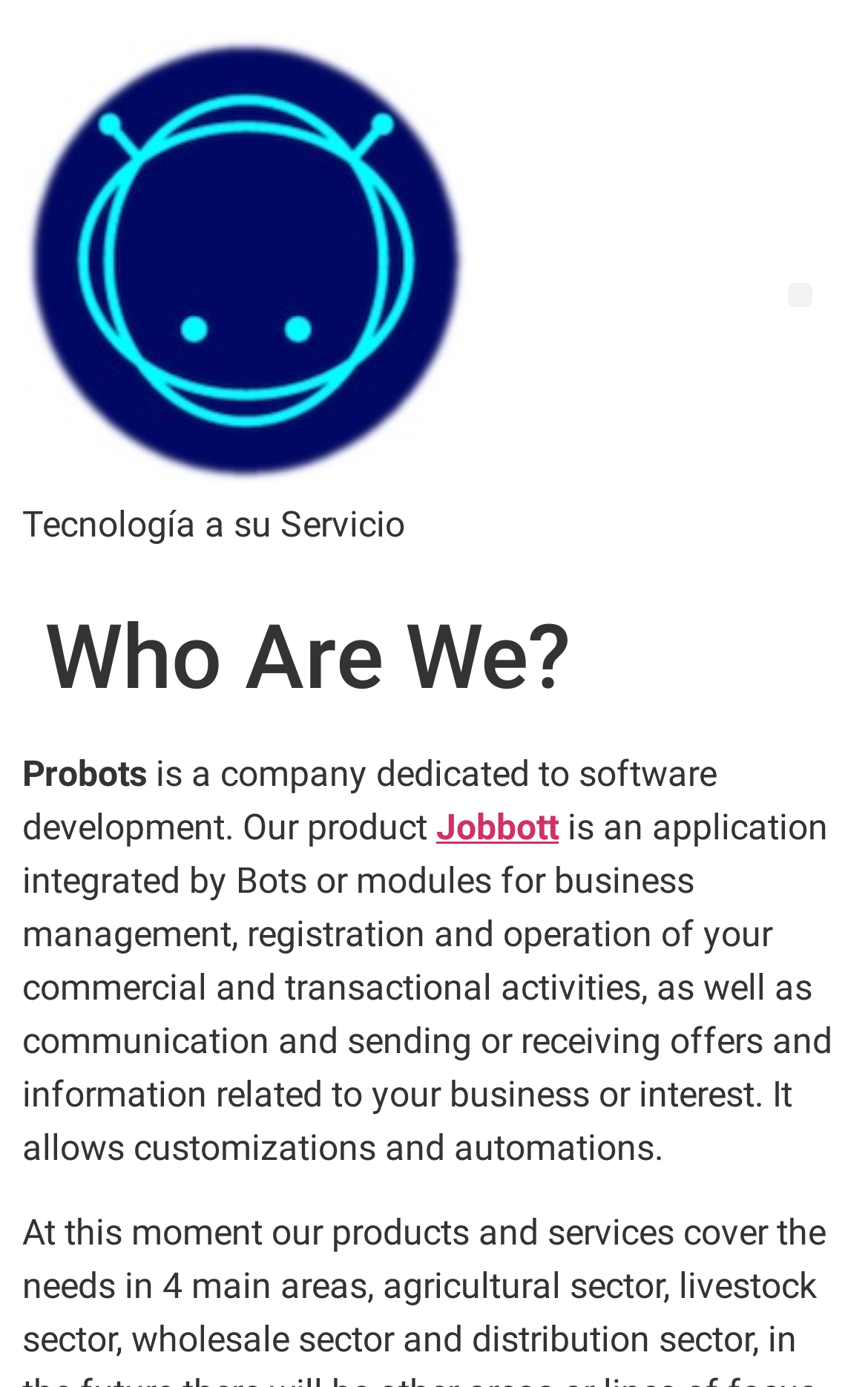Give a detailed account of the webpage's layout and content.

The webpage is about Probots, a company that provides technology services. At the top left of the page, there is a link and an image, both labeled "Probots", which likely serve as a logo. Next to the logo, there is a static text "Tecnología a su Servicio", which is the company's tagline.

Below the logo and tagline, there is a header section with a heading "Who Are We?" that spans across the page. Underneath the header, there is a brief introduction to Probots, stating that it is a company dedicated to software development. 

To the right of the introduction, there is a link to "Jobbott", which is likely a product or service offered by Probots. Below the introduction, there is a detailed description of Jobbott, which is an application that integrates various modules for business management, communication, and automation. The description is quite lengthy and takes up a significant portion of the page.